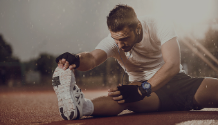Please respond in a single word or phrase: 
What is the primary focus of the image?

Physical fitness